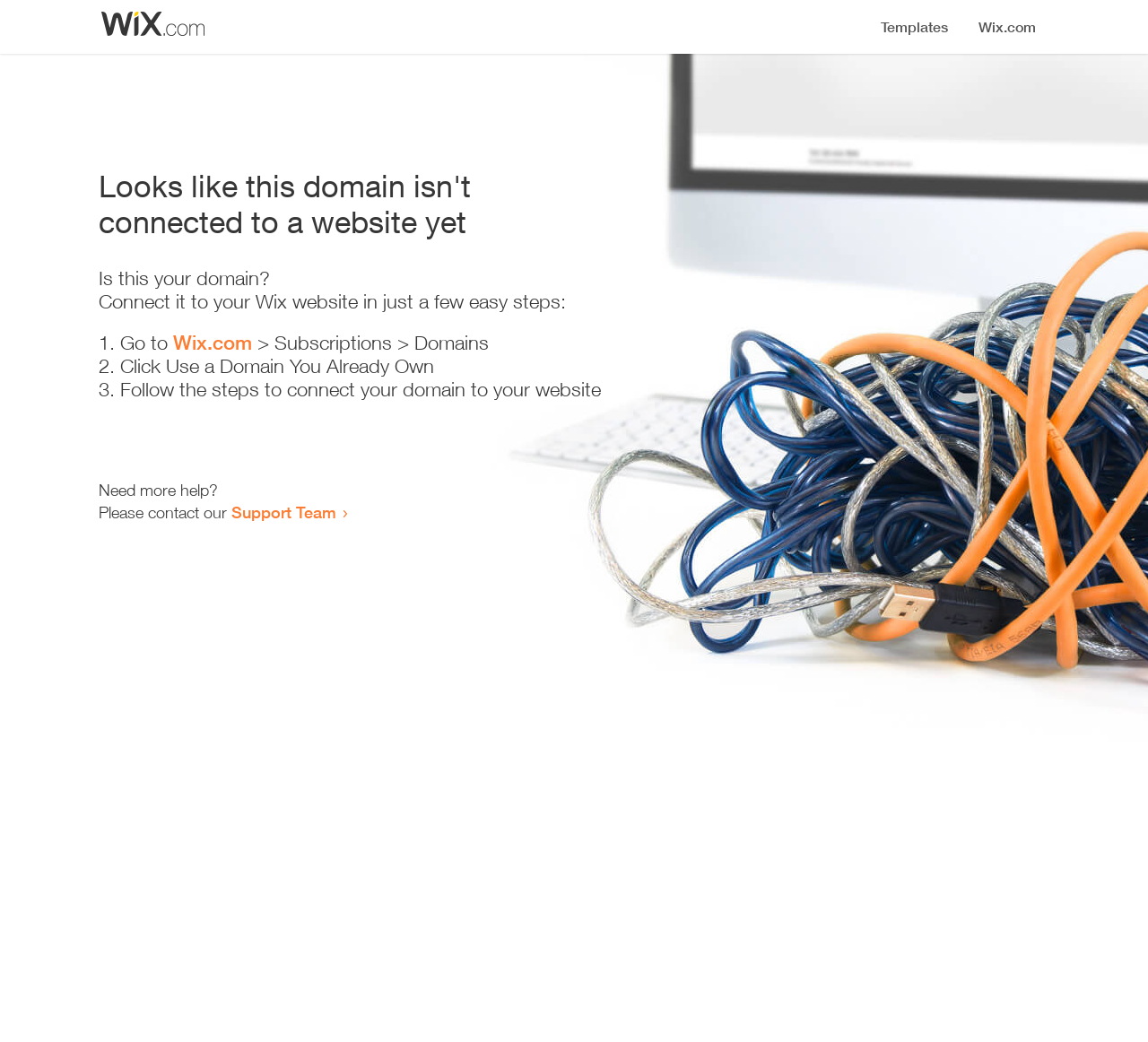Please predict the bounding box coordinates (top-left x, top-left y, bottom-right x, bottom-right y) for the UI element in the screenshot that fits the description: Wix.com

[0.151, 0.318, 0.22, 0.34]